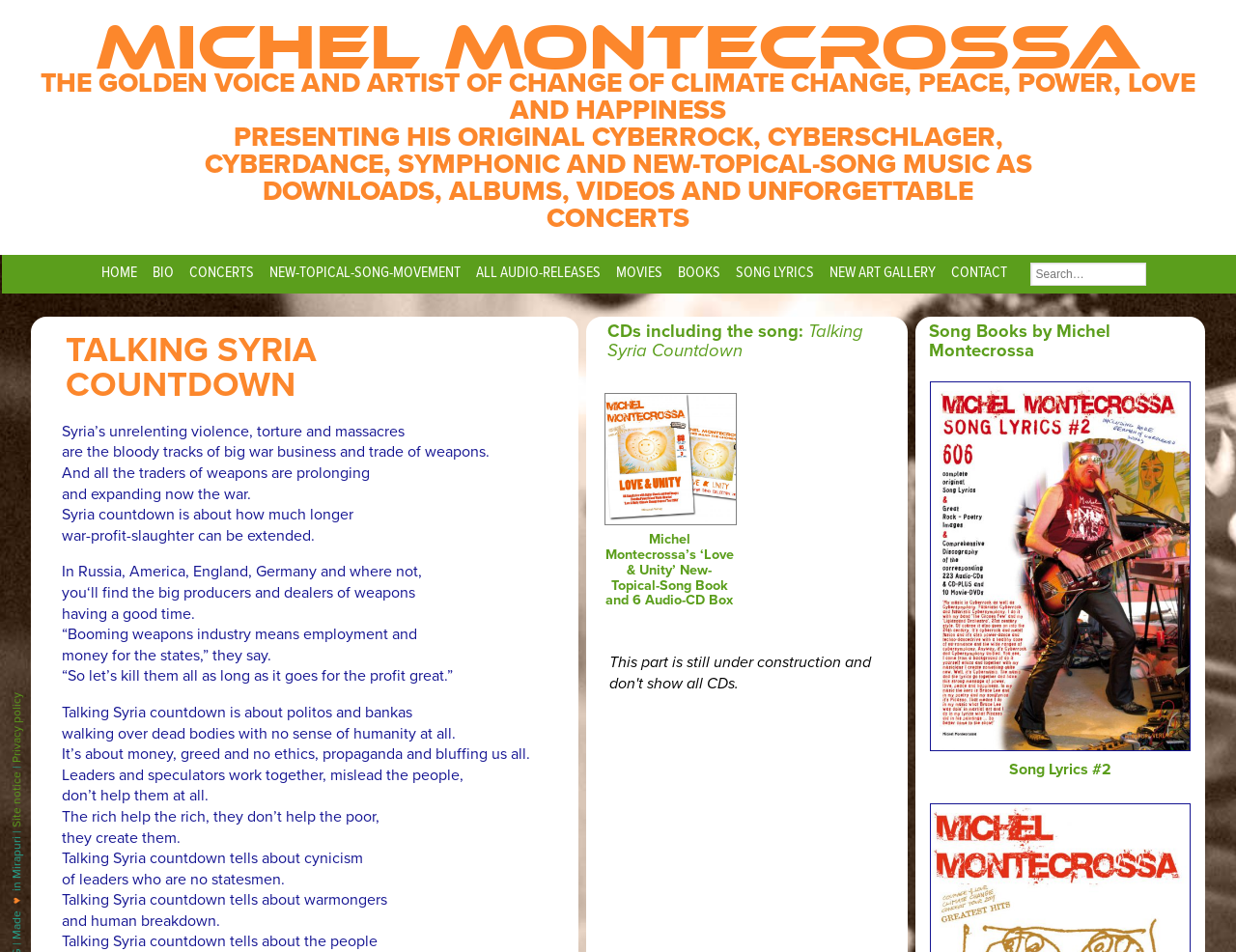Please identify the bounding box coordinates of the area that needs to be clicked to follow this instruction: "View Michel Montecrossa's 'Love & Unity' New-Topical-Song Book and 6 Audio-CD Box".

[0.489, 0.558, 0.593, 0.639]